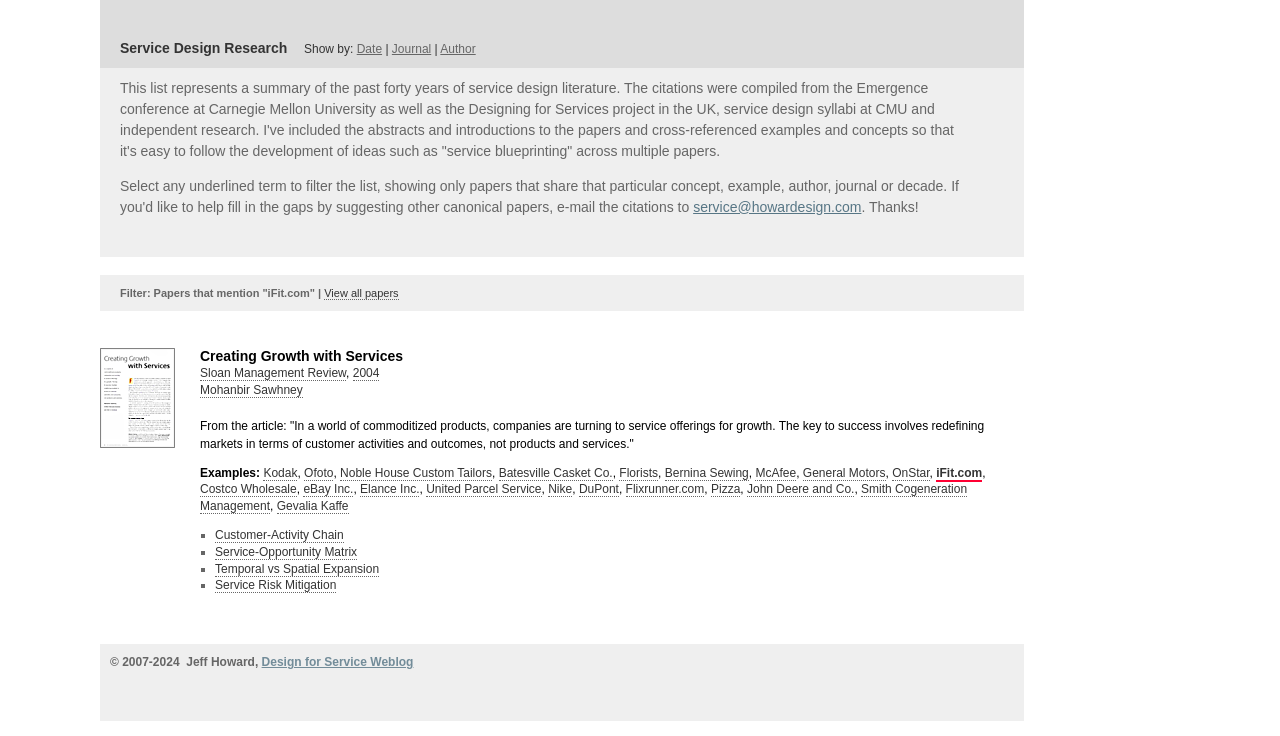Using the given description, provide the bounding box coordinates formatted as (top-left x, top-left y, bottom-right x, bottom-right y), with all values being floating point numbers between 0 and 1. Description: View all papers

[0.253, 0.39, 0.311, 0.407]